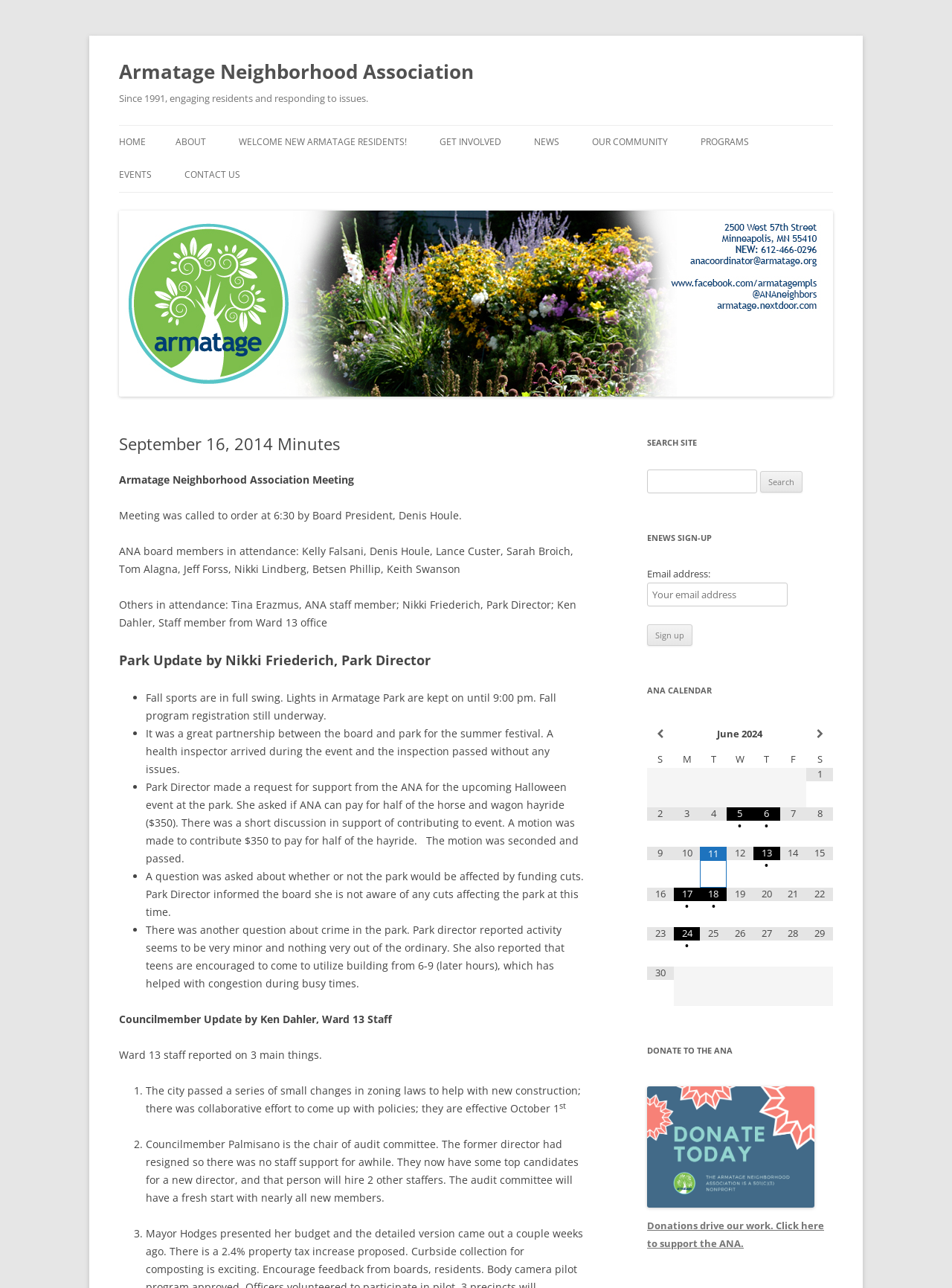Kindly determine the bounding box coordinates for the area that needs to be clicked to execute this instruction: "Search for something on the site".

[0.68, 0.364, 0.795, 0.383]